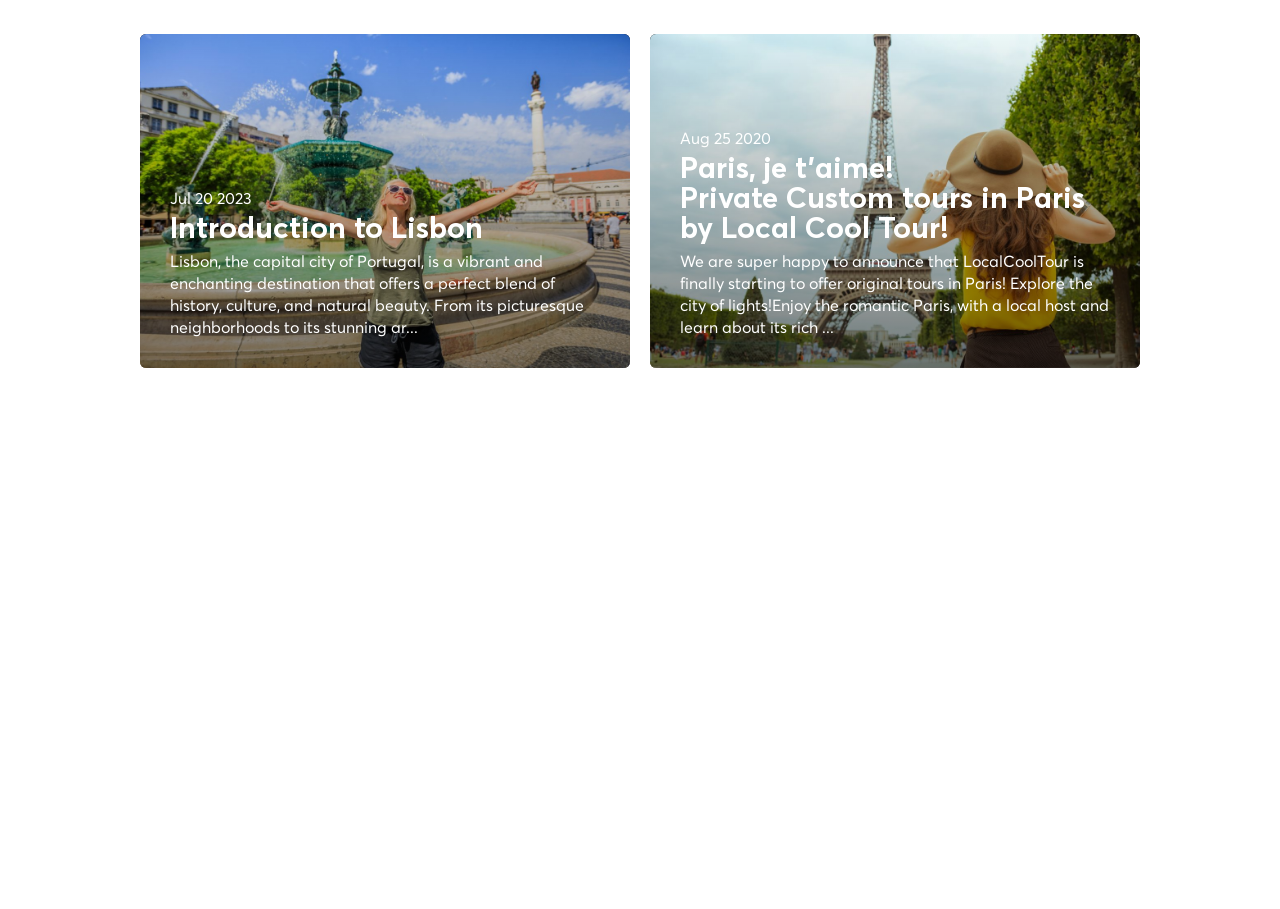What languages are available for the website?
Provide a short answer using one word or a brief phrase based on the image.

ENG, ESP, ITA, NED, POR, FRA